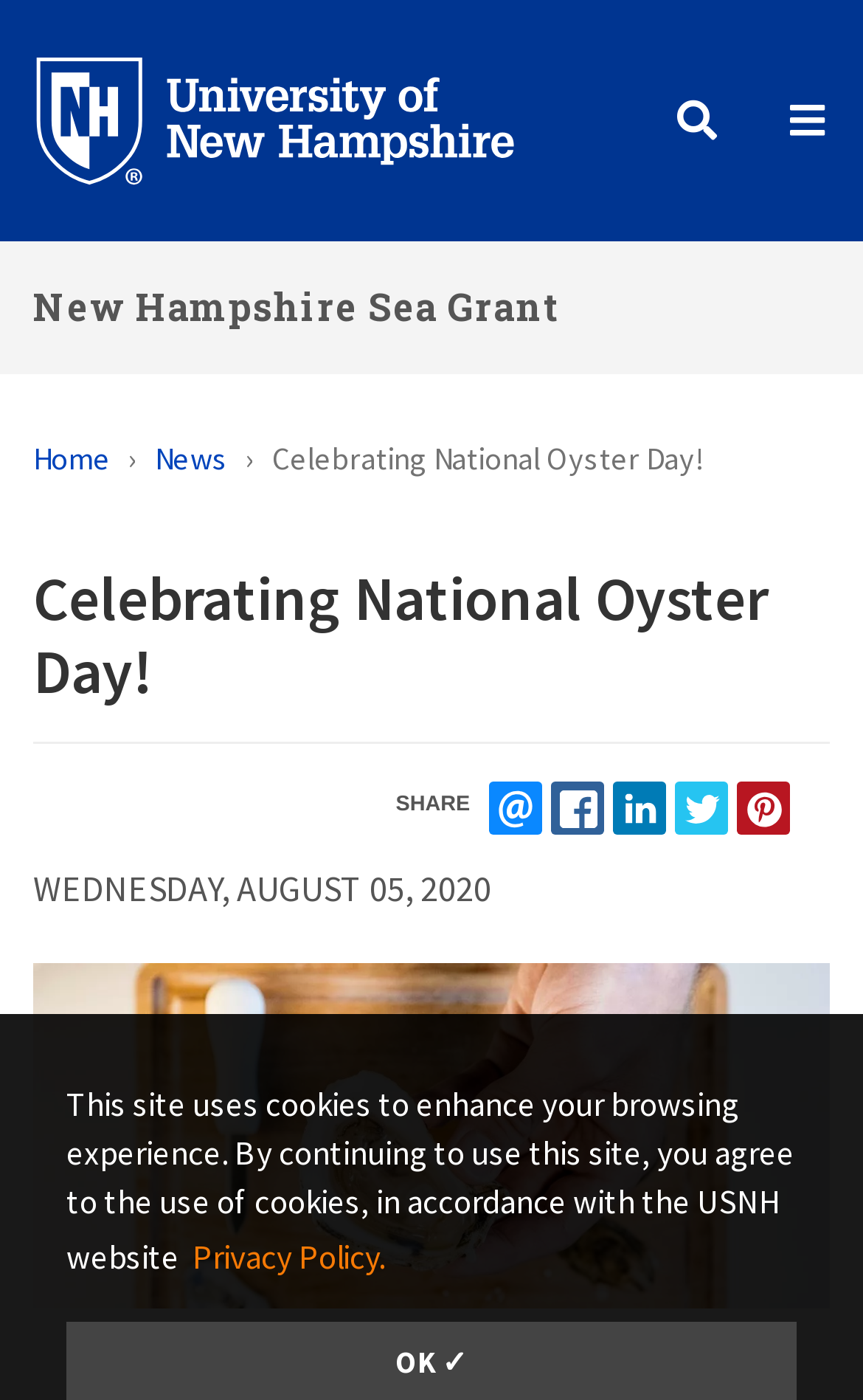Provide a brief response in the form of a single word or phrase:
What is the image description on the webpage?

Holding oyster over cutting board